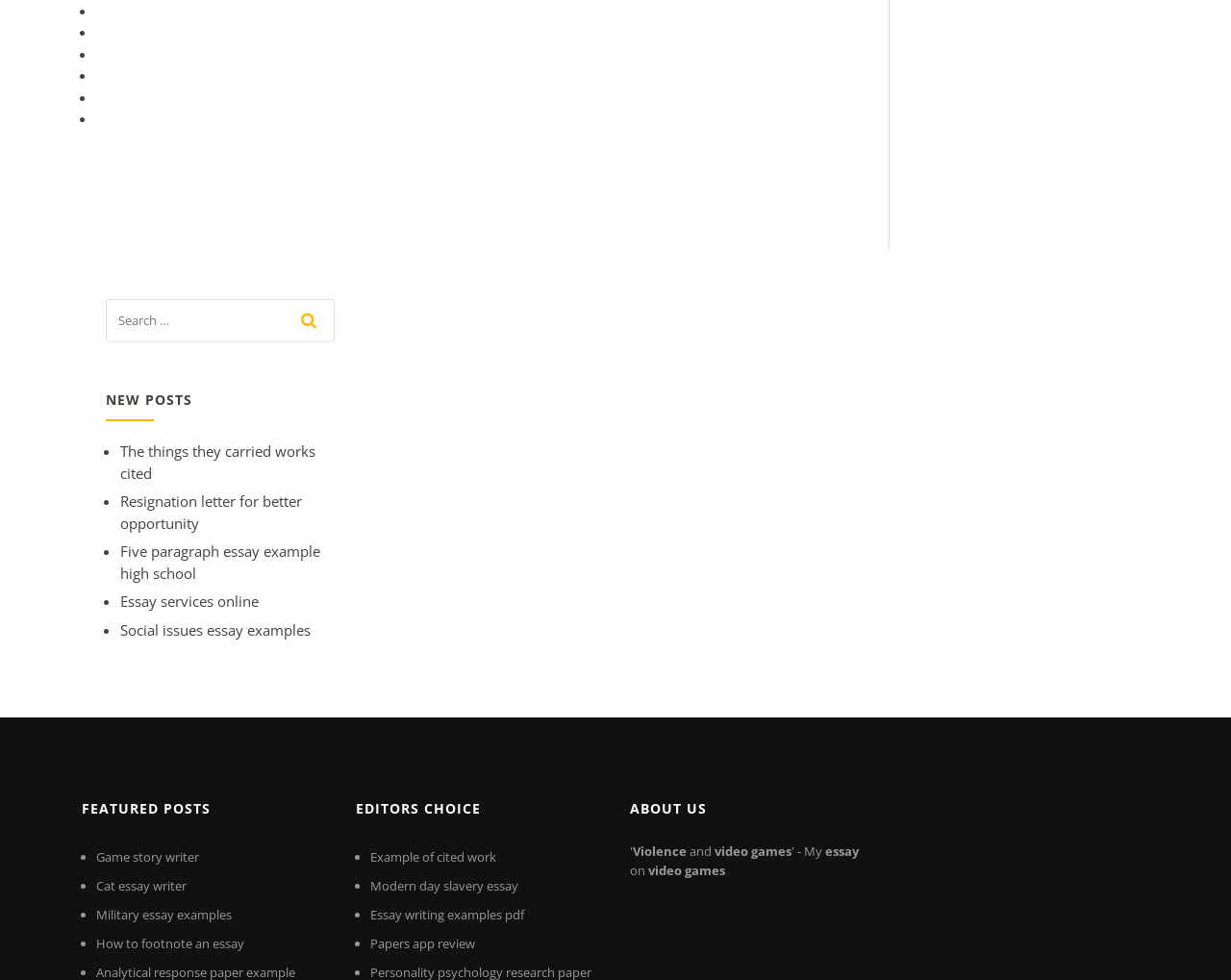Find the UI element described as: "How to footnote an essay" and predict its bounding box coordinates. Ensure the coordinates are four float numbers between 0 and 1, [left, top, right, bottom].

[0.078, 0.954, 0.198, 0.972]